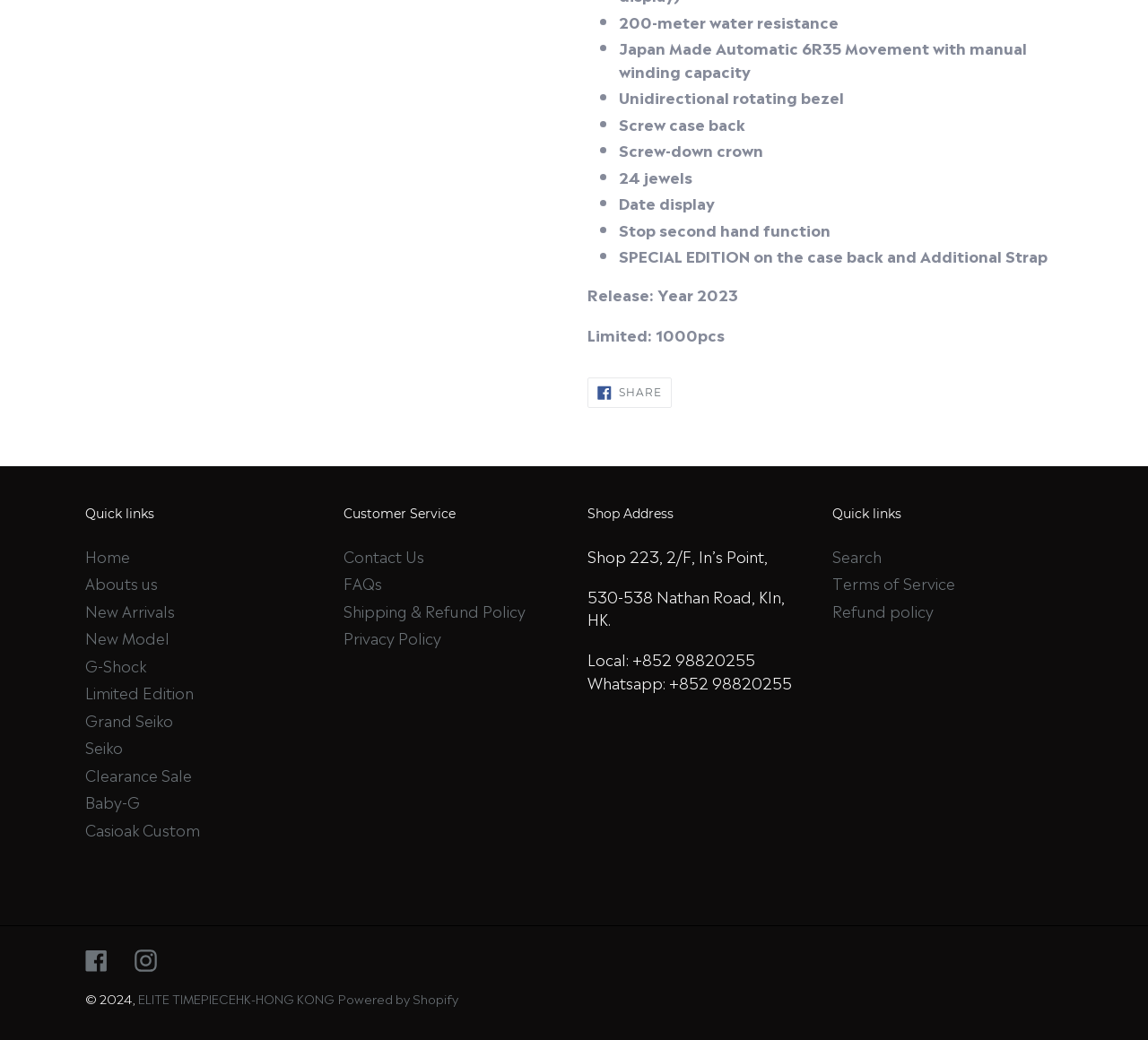What is the water resistance of this watch?
Please respond to the question with a detailed and informative answer.

Based on the list of features, the first item mentions '200-meter water resistance', which indicates the watch's water resistance capability.